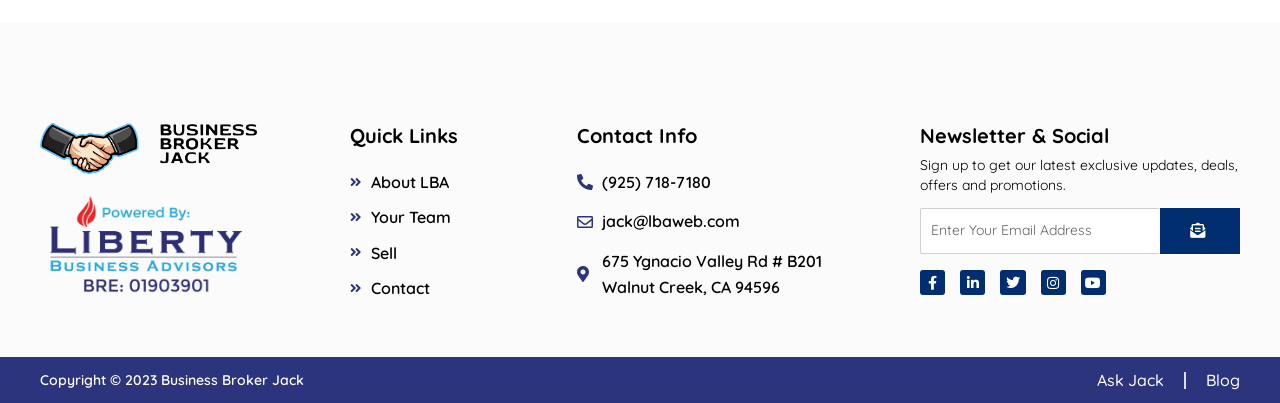What is the purpose of the textbox in the 'Newsletter & Social' section?
From the screenshot, provide a brief answer in one word or phrase.

Enter Your Email Address